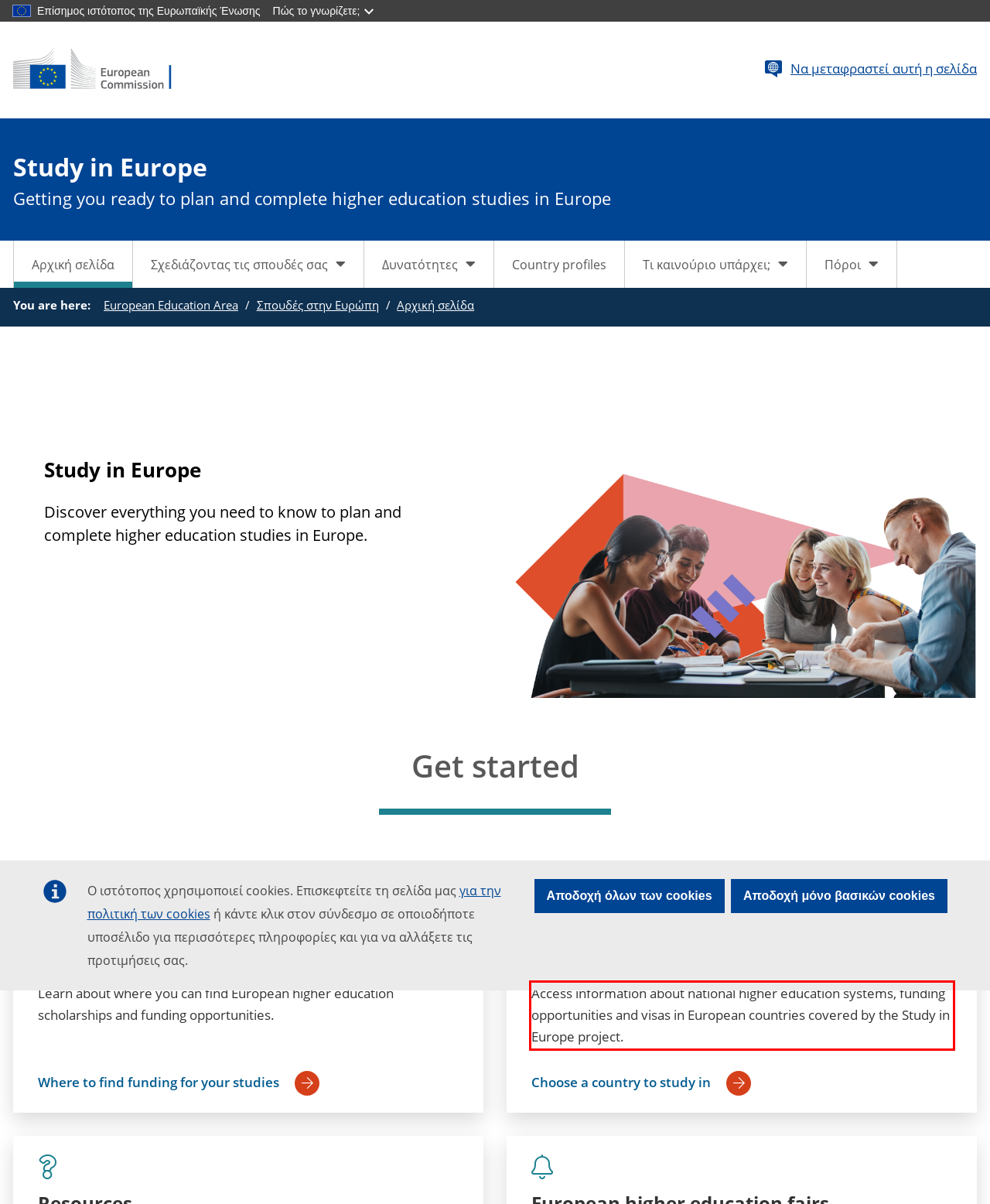Within the screenshot of the webpage, locate the red bounding box and use OCR to identify and provide the text content inside it.

Access information about national higher education systems, funding opportunities and visas in European countries covered by the Study in Europe project.